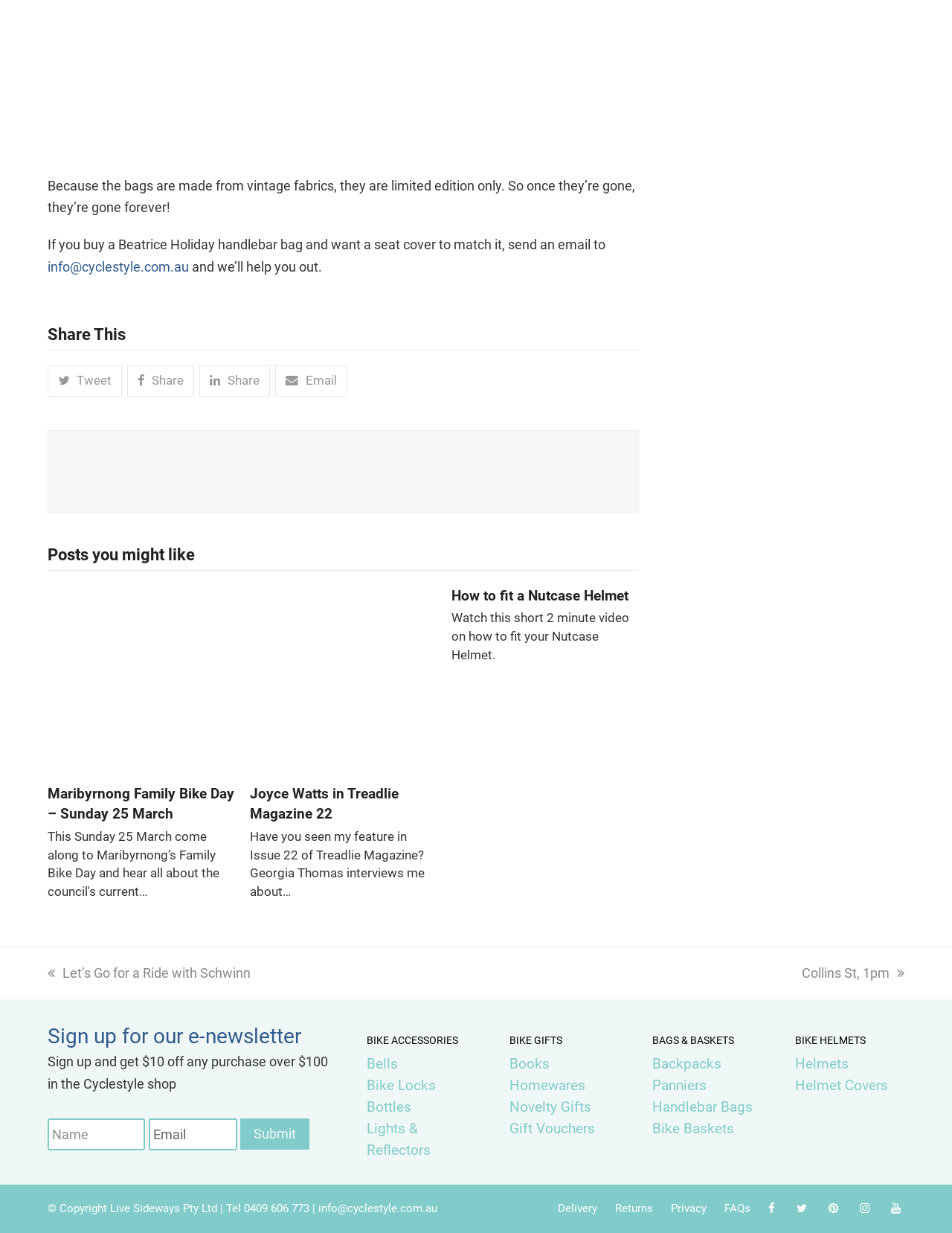Determine the coordinates of the bounding box that should be clicked to complete the instruction: "Click the 'Visit Author Page' link". The coordinates should be represented by four float numbers between 0 and 1: [left, top, right, bottom].

[0.066, 0.375, 0.121, 0.388]